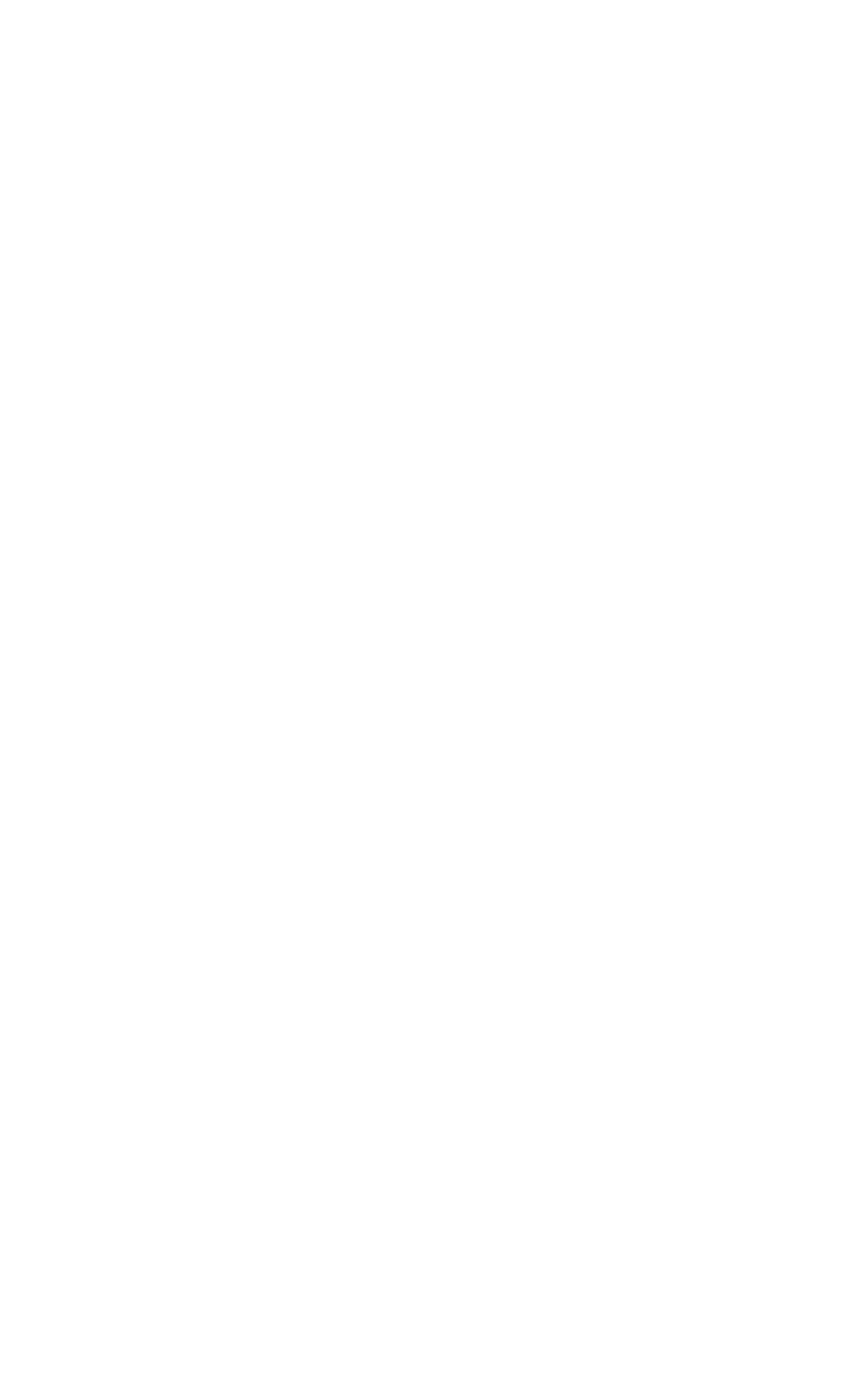Calculate the bounding box coordinates for the UI element based on the following description: "Career Paths For People Persons". Ensure the coordinates are four float numbers between 0 and 1, i.e., [left, top, right, bottom].

[0.026, 0.251, 0.697, 0.282]